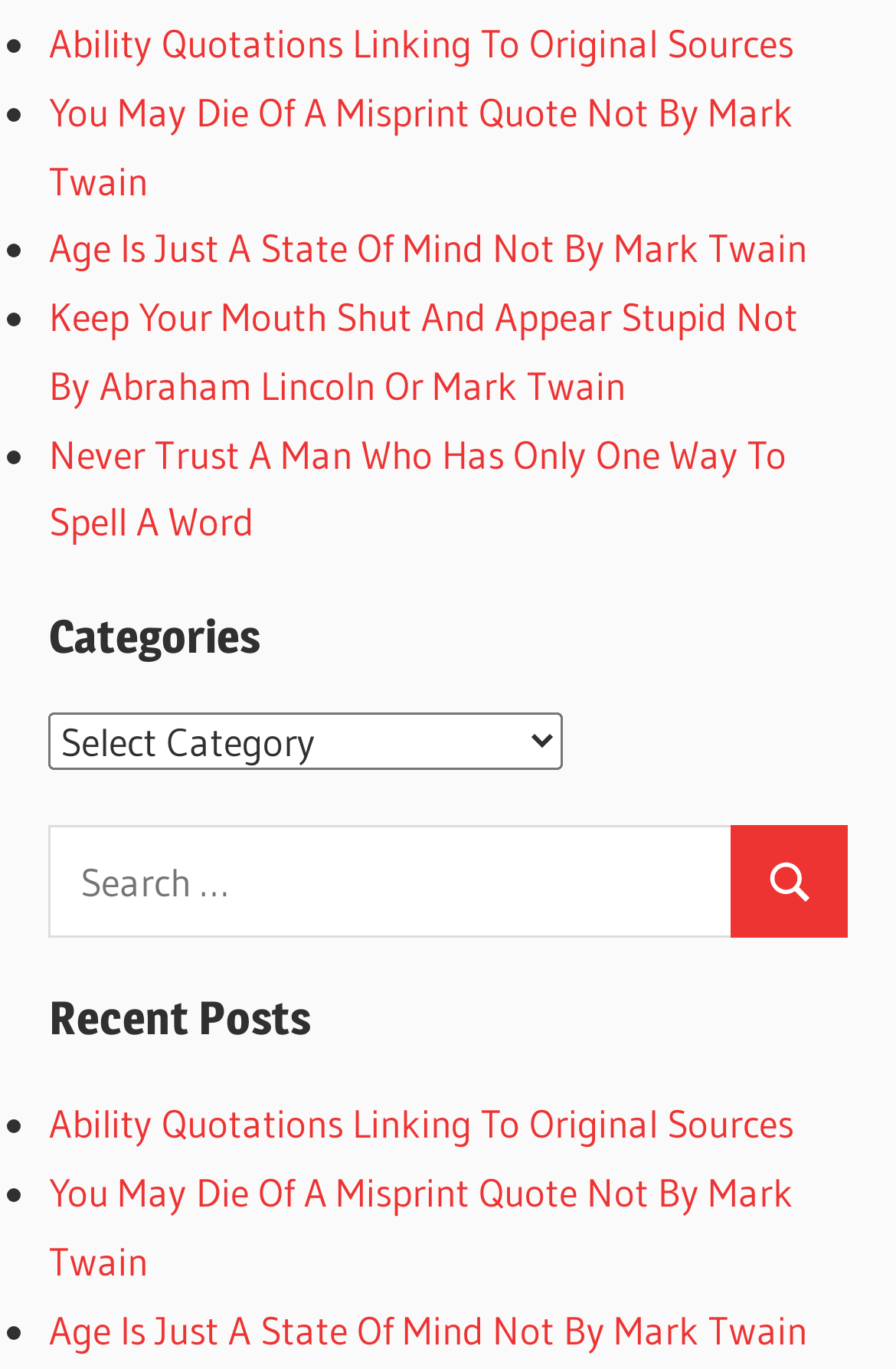Specify the bounding box coordinates of the area to click in order to follow the given instruction: "Click on the PCs link."

None